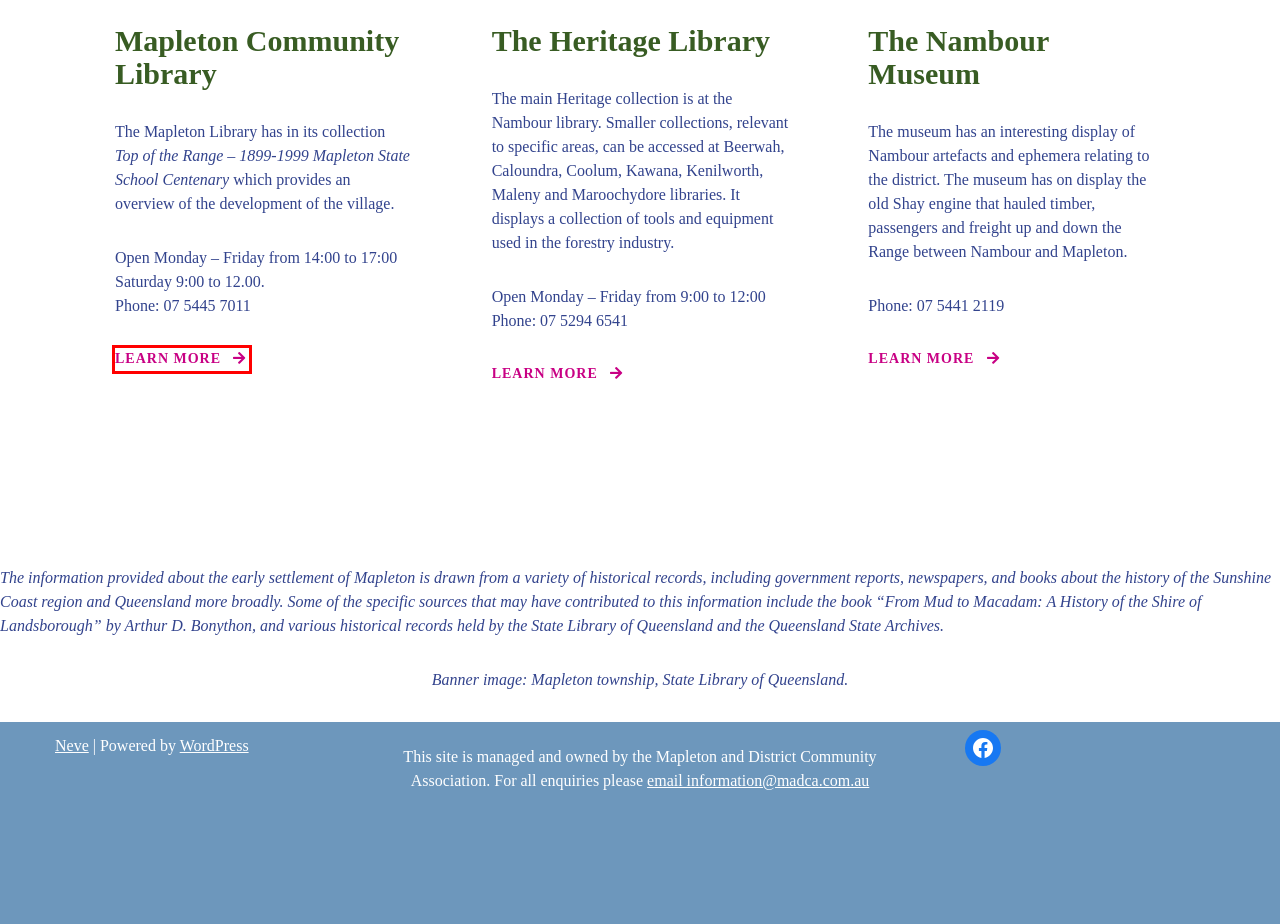Review the screenshot of a webpage which includes a red bounding box around an element. Select the description that best fits the new webpage once the element in the bounding box is clicked. Here are the candidates:
A. Blog Tool, Publishing Platform, and CMS – WordPress.org
B. MADCA – Welcome to Mapleton
C. Mapleton Library and Community Centre |              Staffed by Volunteers
D. Neve - Fast & Lightweight WordPress Theme Ideal for Any Website
E. Welcome to Mapleton – Connecting community
F. Heritage Library Service
G. Attractions – Welcome to Mapleton
H. Resources – Welcome to Mapleton

C